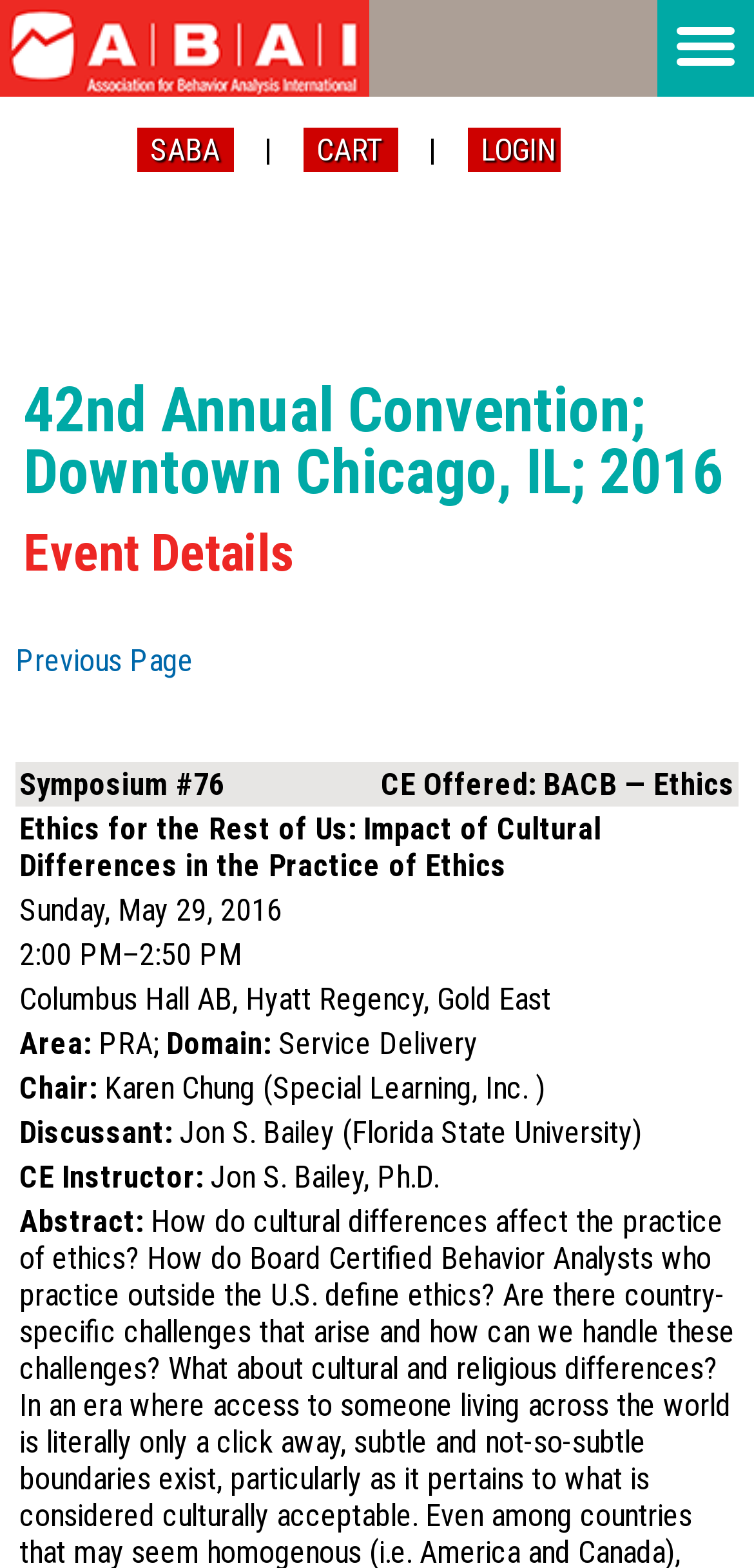Analyze the image and give a detailed response to the question:
What is the name of the convention?

The question asks for the name of the convention, which can be found in the heading '42nd Annual Convention; Downtown Chicago, IL; 2016' with bounding box coordinates [0.031, 0.242, 0.969, 0.321]. This heading is a prominent element on the webpage, indicating the title of the event.